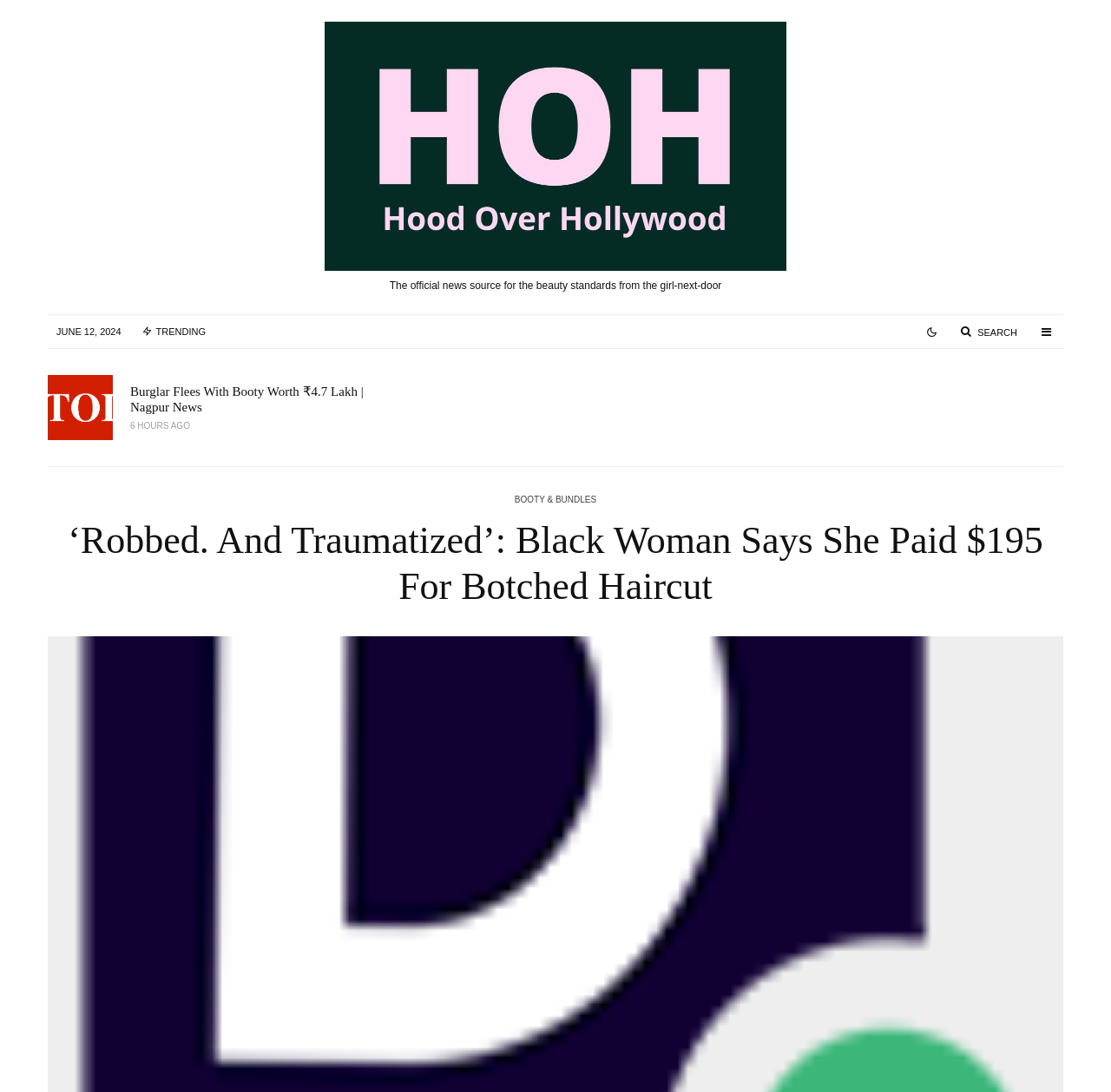Using the provided description Booty & Bundles, find the bounding box coordinates for the UI element. Provide the coordinates in (top-left x, top-left y, bottom-right x, bottom-right y) format, ensuring all values are between 0 and 1.

[0.463, 0.452, 0.537, 0.465]